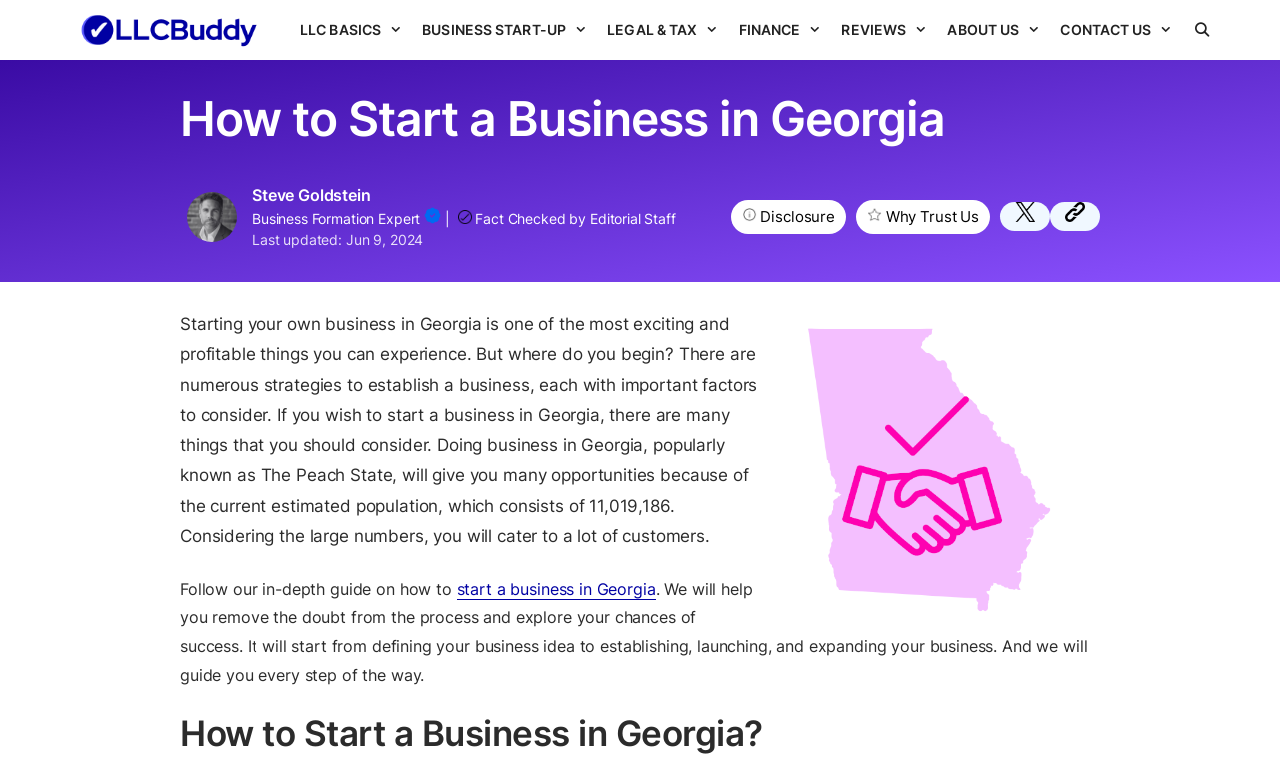Please locate and retrieve the main header text of the webpage.

How to Start a Business in Georgia